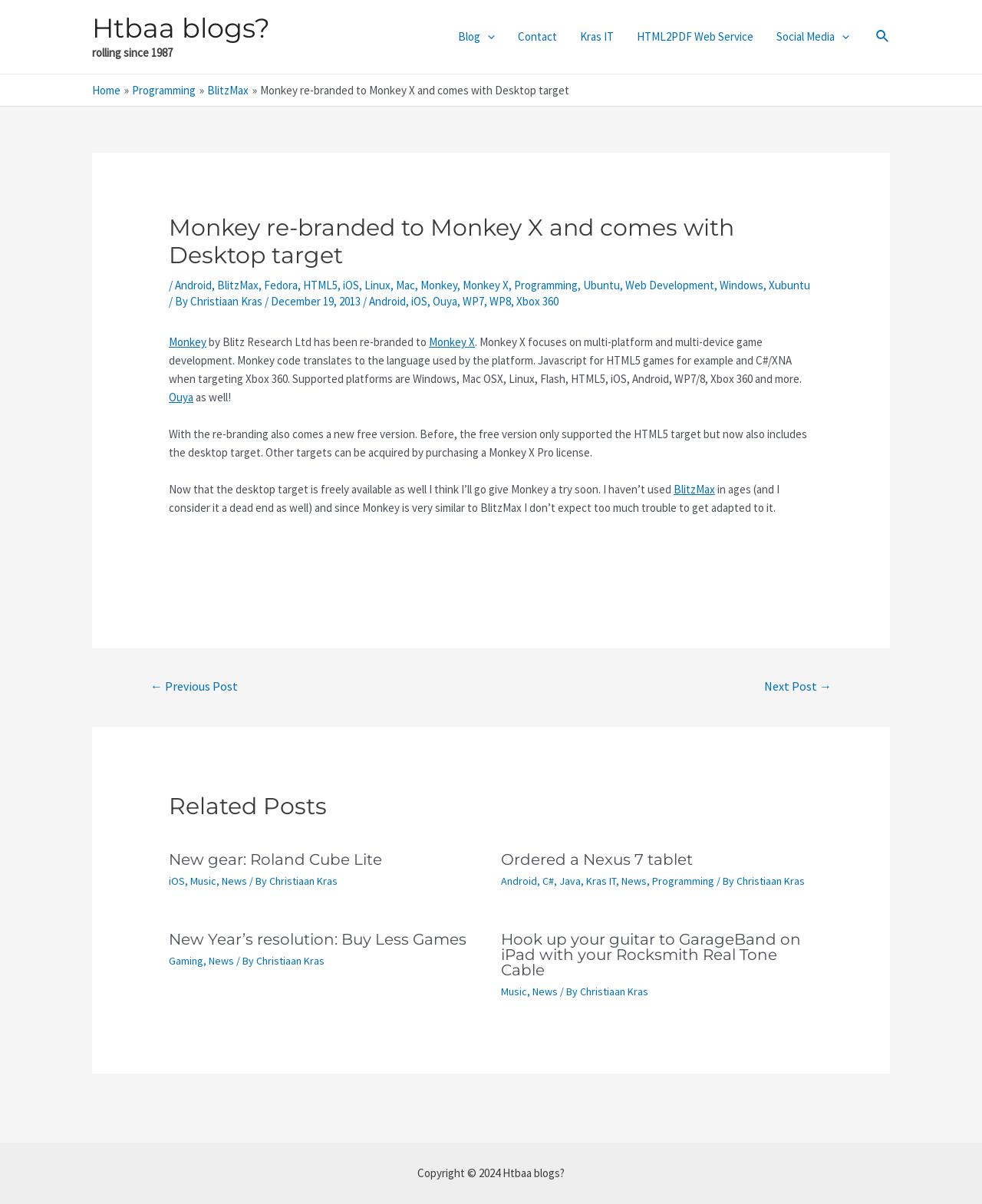Give a detailed overview of the webpage's appearance and contents.

The webpage appears to be a blog post about Monkey, a game development platform, being rebranded to Monkey X and now supporting desktop targets. At the top of the page, there is a navigation menu with links to "Blog Menu Toggle", "Contact", "Kras IT", "HTML2PDF Web Service", and "Social Media Menu Toggle". Below this, there is a search icon link and a breadcrumbs navigation menu with links to "Home", "Programming", and "BlitzMax".

The main content of the page is an article with a heading that reads "Monkey re-branded to Monkey X and comes with Desktop target". The article discusses the rebranding of Monkey to Monkey X and its new features, including support for desktop targets. There are several links to related topics, such as Android, iOS, and HTML5, throughout the article.

To the right of the article, there is a sidebar with a navigation menu labeled "Posts" that contains links to previous and next posts. Below this, there is a section labeled "Related Posts" with a link to a related article titled "New gear: Roland Cube Lite".

At the very top of the page, there is a link to "Htbaa blogs?" and a static text that reads "rolling since 1987". There are also several images scattered throughout the page, including a search icon and a menu toggle icon.